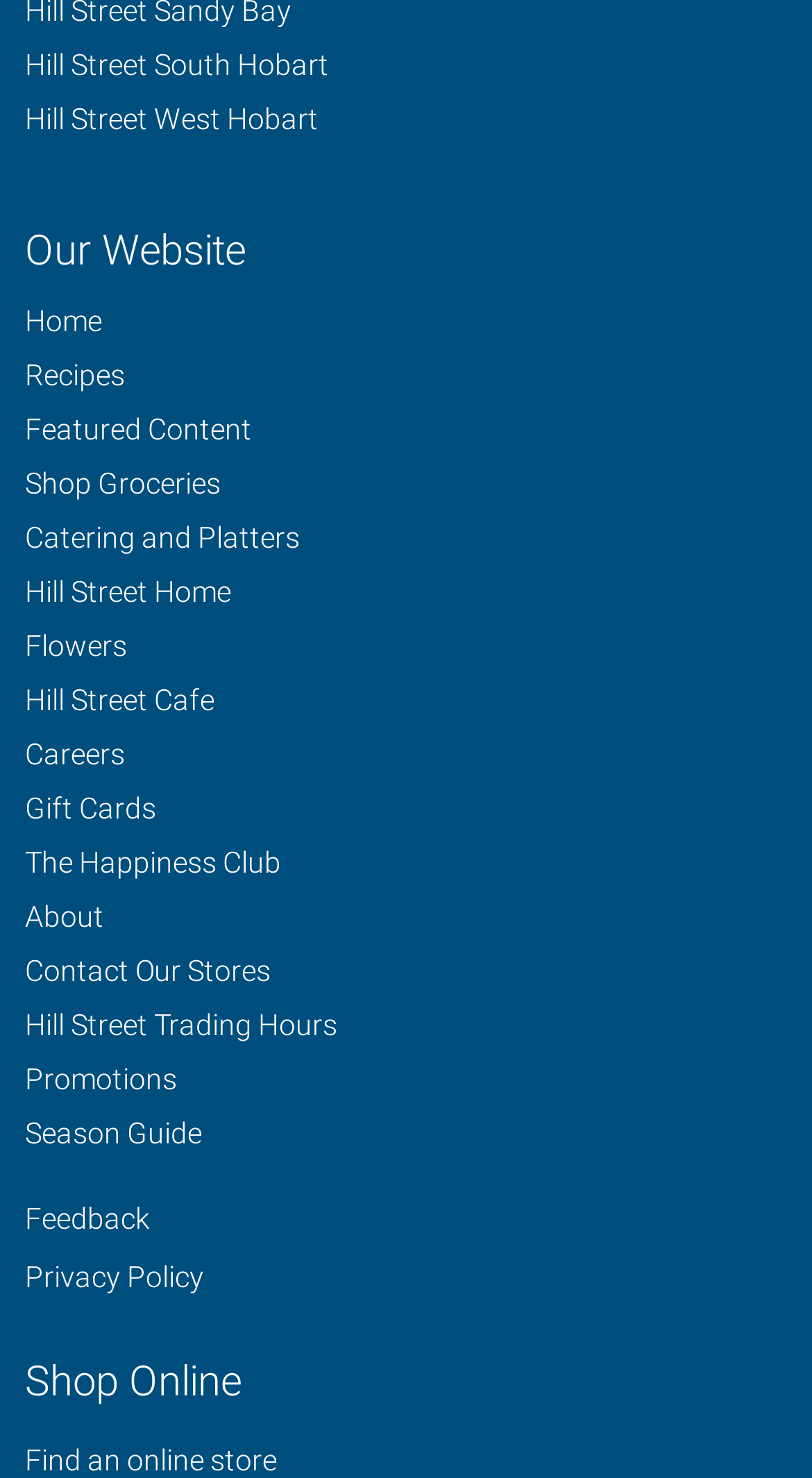Respond to the following question with a brief word or phrase:
What is the last link on the webpage?

Find an online store